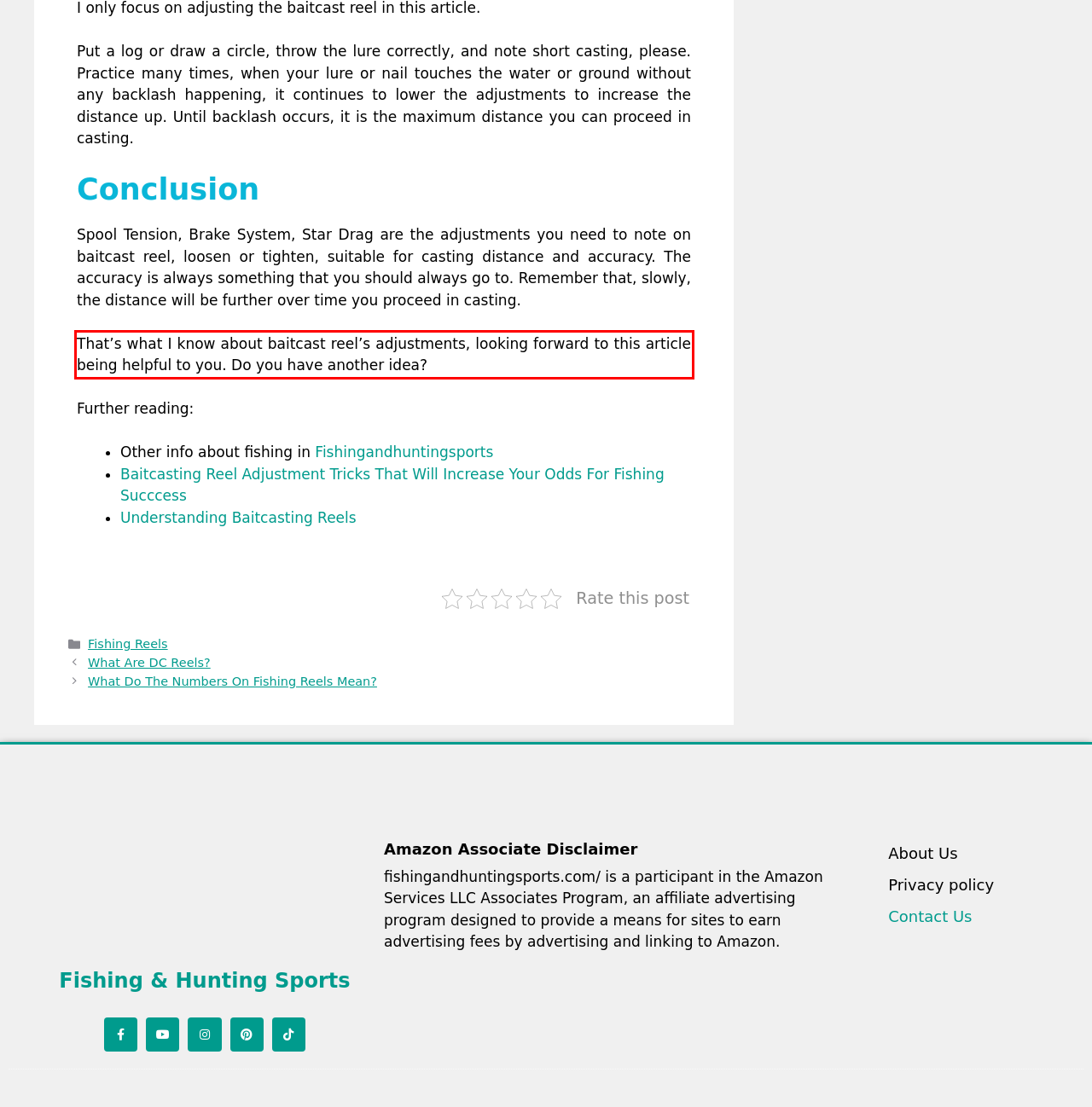You have a screenshot of a webpage, and there is a red bounding box around a UI element. Utilize OCR to extract the text within this red bounding box.

That’s what I know about baitcast reel’s adjustments, looking forward to this article being helpful to you. Do you have another idea?